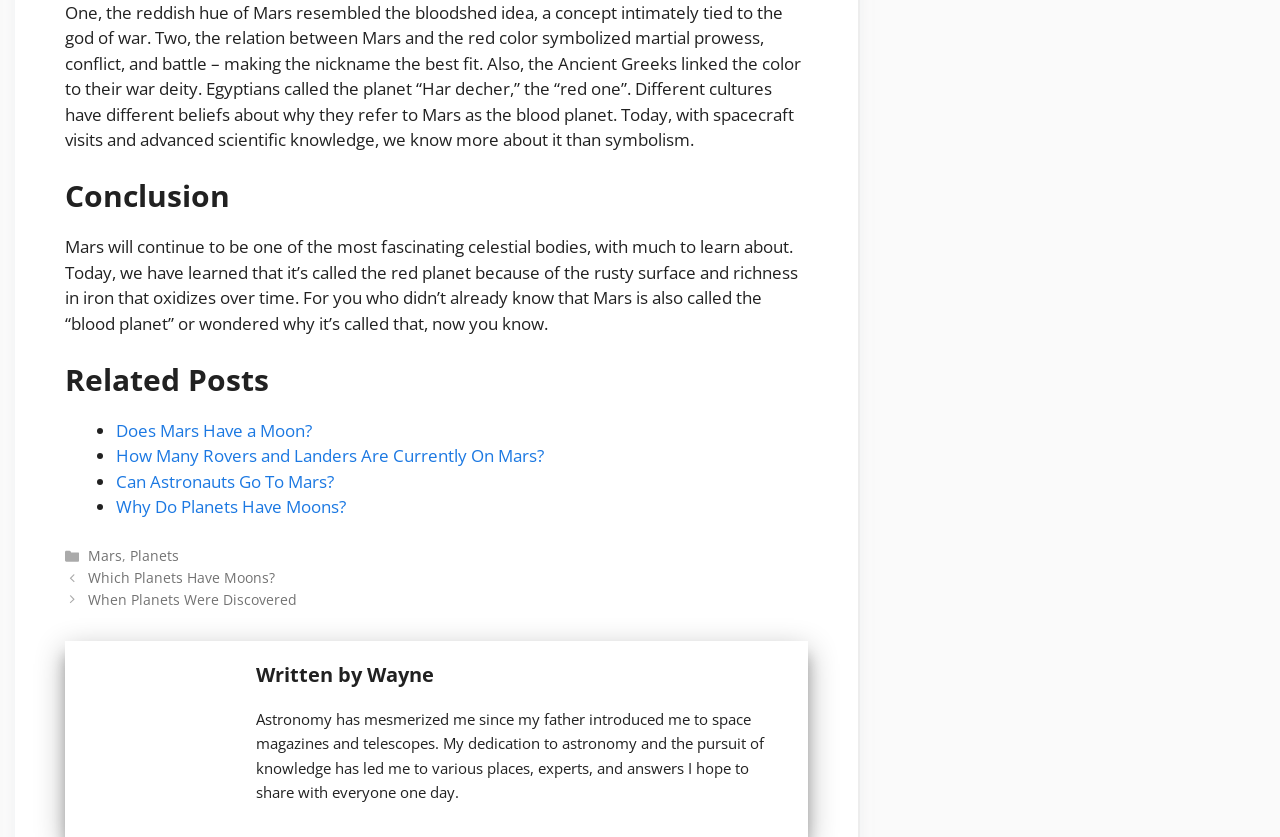Answer the following query with a single word or phrase:
What is the topic of the related post 'Does Mars Have a Moon?'?

Mars' moon